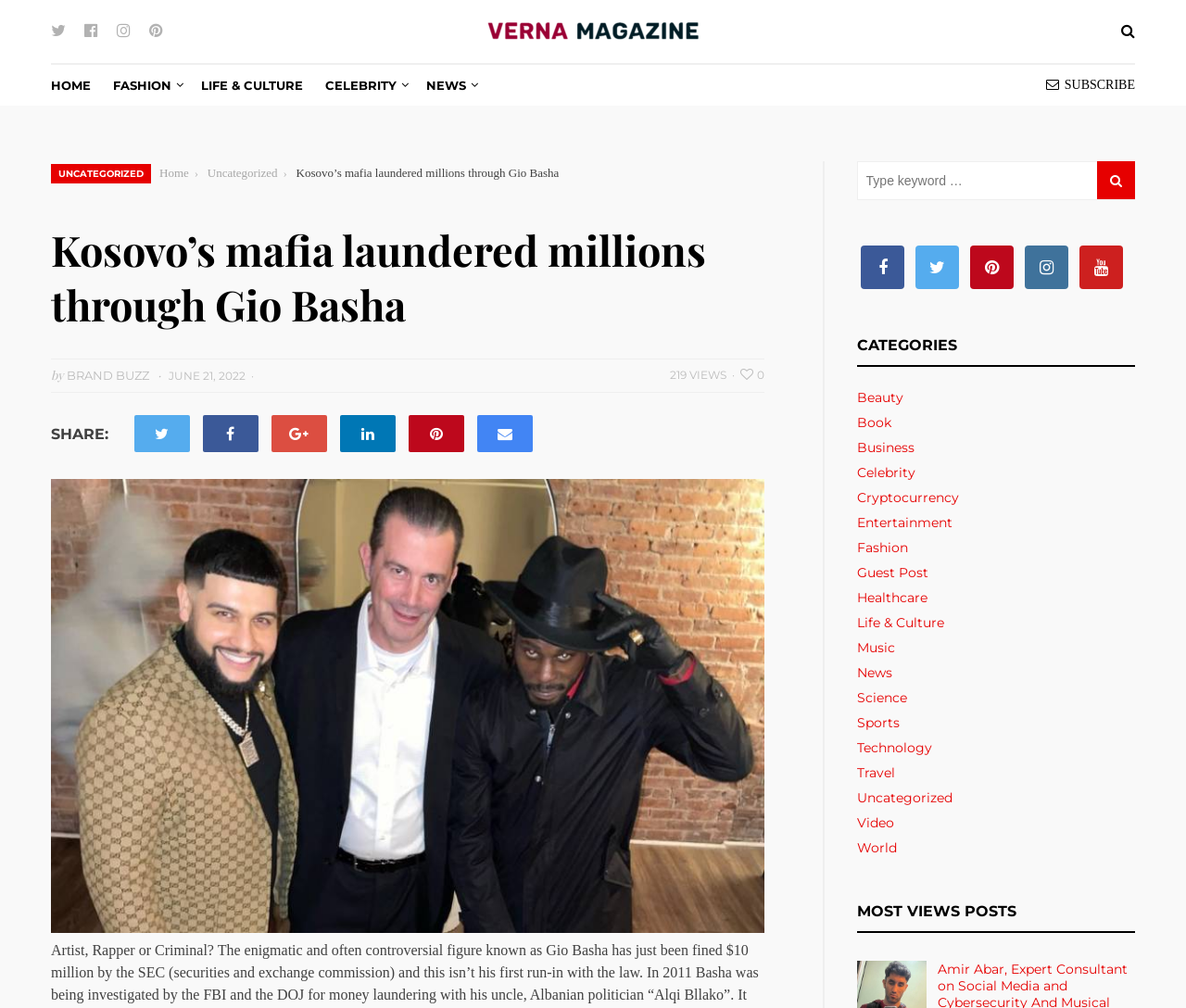Indicate the bounding box coordinates of the element that must be clicked to execute the instruction: "Click on the Twitter icon". The coordinates should be given as four float numbers between 0 and 1, i.e., [left, top, right, bottom].

[0.043, 0.02, 0.055, 0.042]